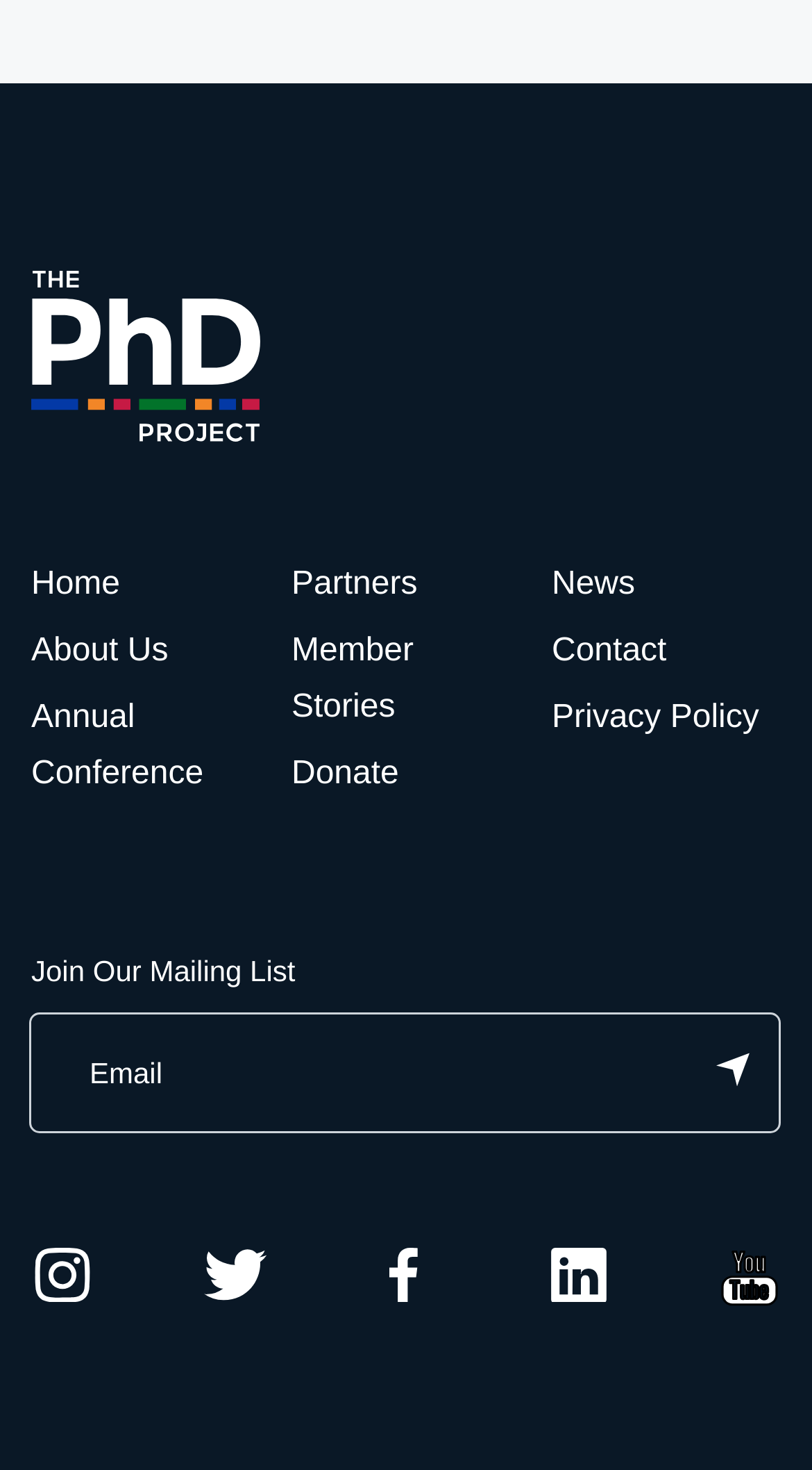Determine the bounding box coordinates of the clickable region to carry out the instruction: "Click the 'Donate' link".

[0.359, 0.514, 0.491, 0.538]